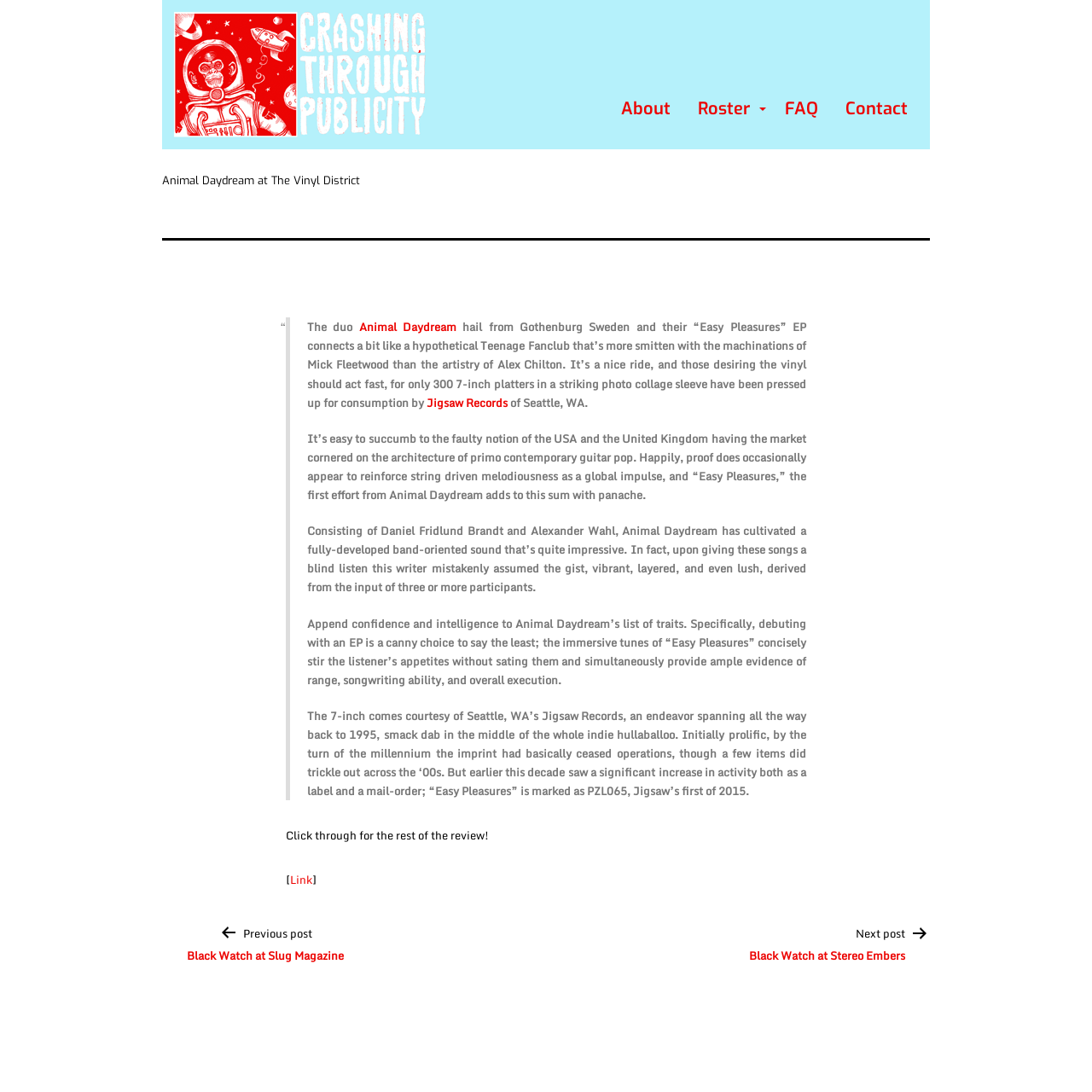Please specify the bounding box coordinates in the format (top-left x, top-left y, bottom-right x, bottom-right y), with all values as floating point numbers between 0 and 1. Identify the bounding box of the UI element described by: Animal Daydream

[0.329, 0.291, 0.418, 0.308]